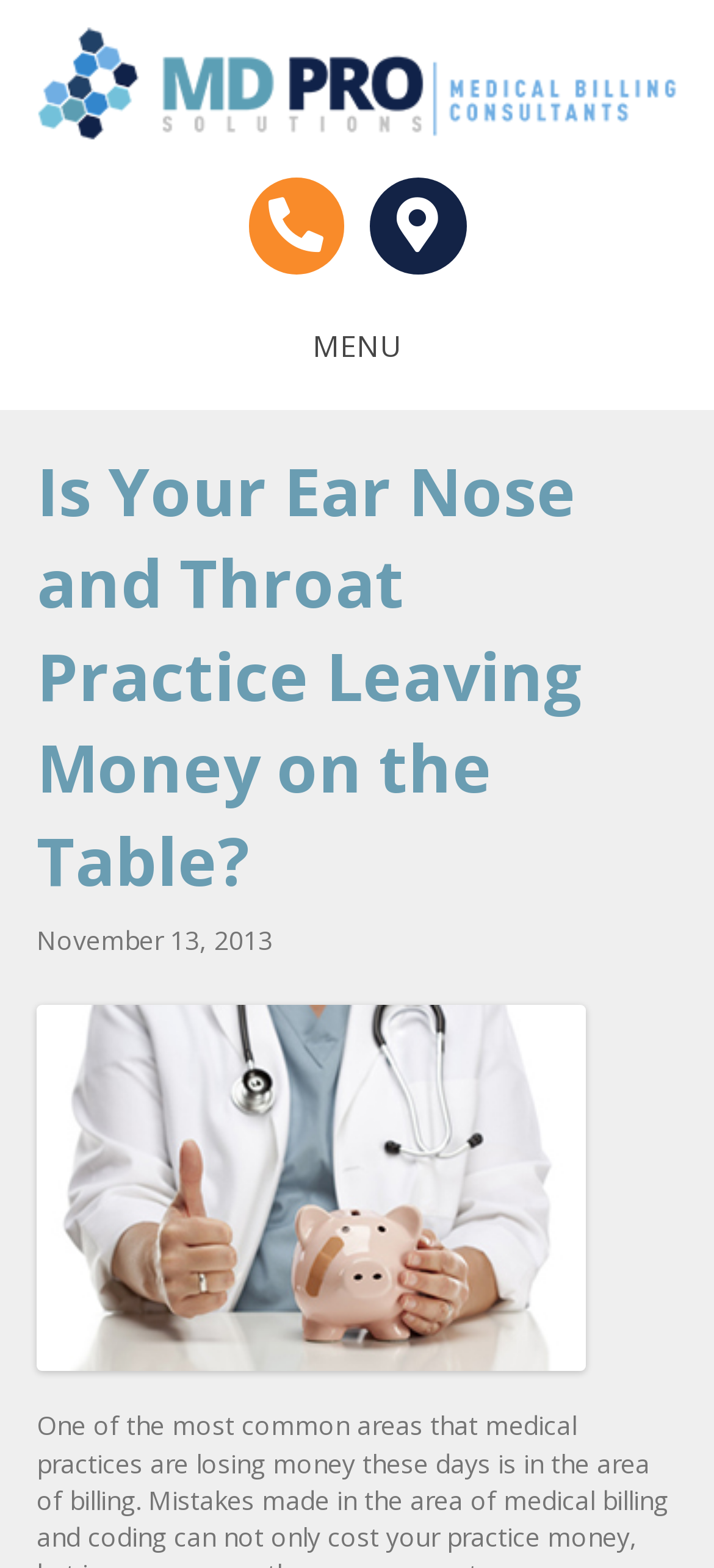Extract the main title from the webpage.

Is Your Ear Nose and Throat Practice Leaving Money on the Table?